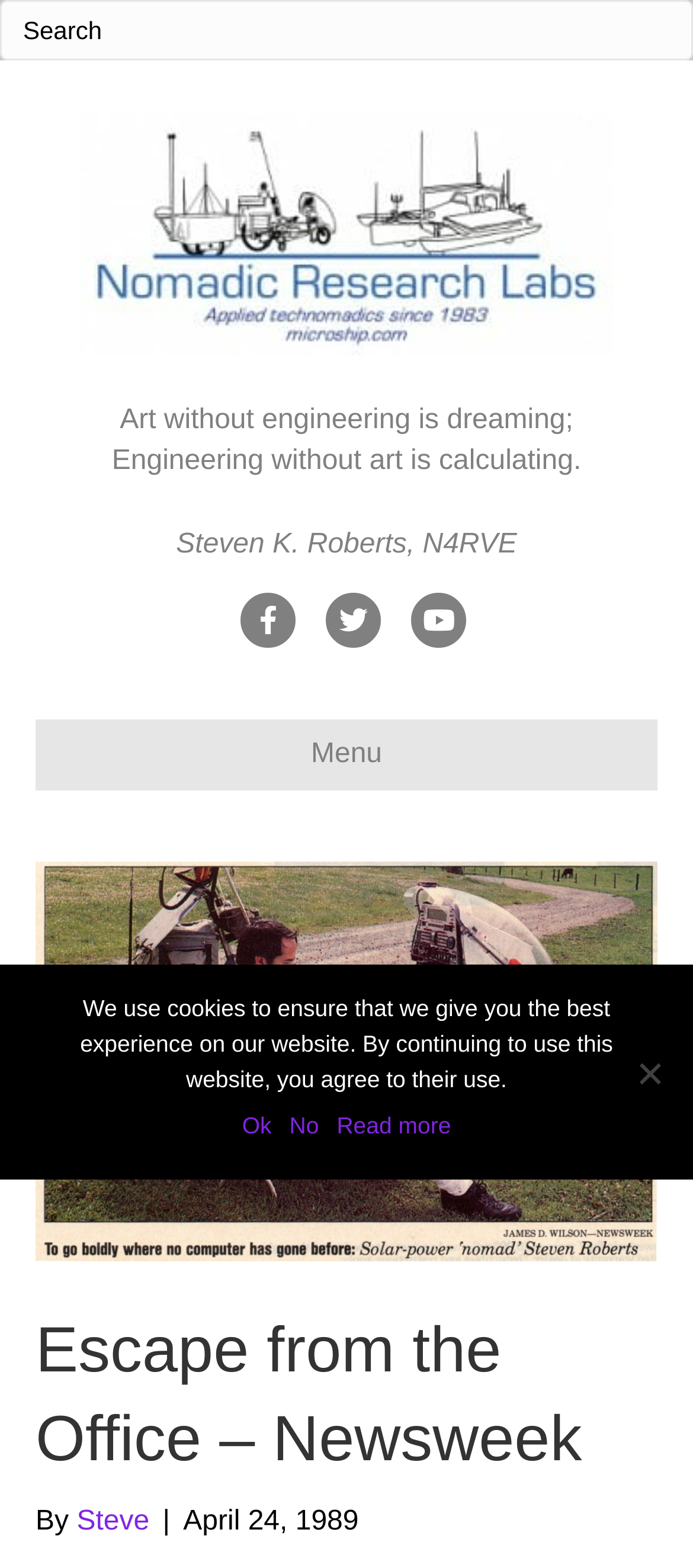Determine the coordinates of the bounding box for the clickable area needed to execute this instruction: "Read Steve's article".

[0.111, 0.961, 0.216, 0.981]